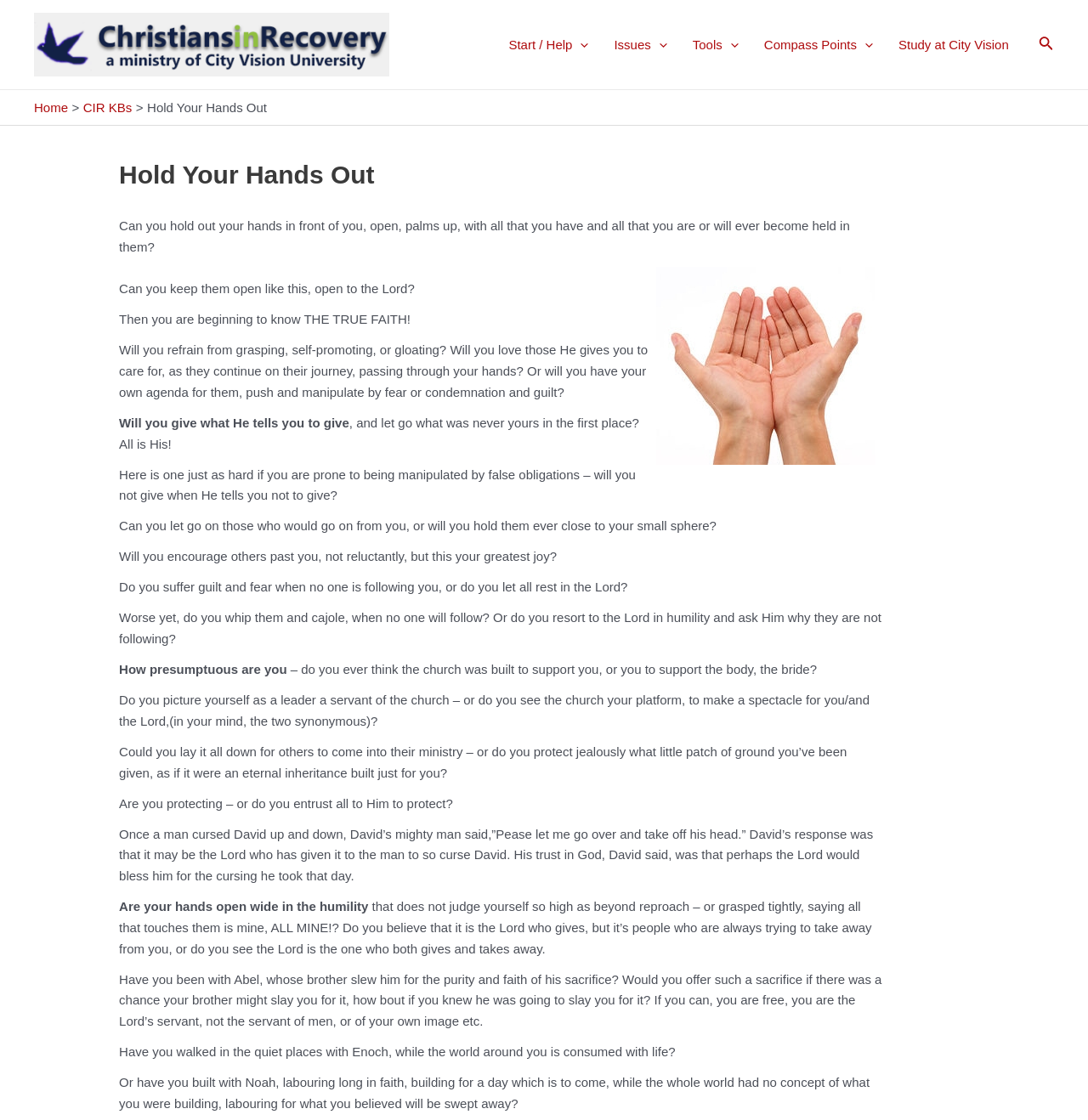Identify the bounding box coordinates of the part that should be clicked to carry out this instruction: "Search using the search icon link".

[0.955, 0.03, 0.969, 0.05]